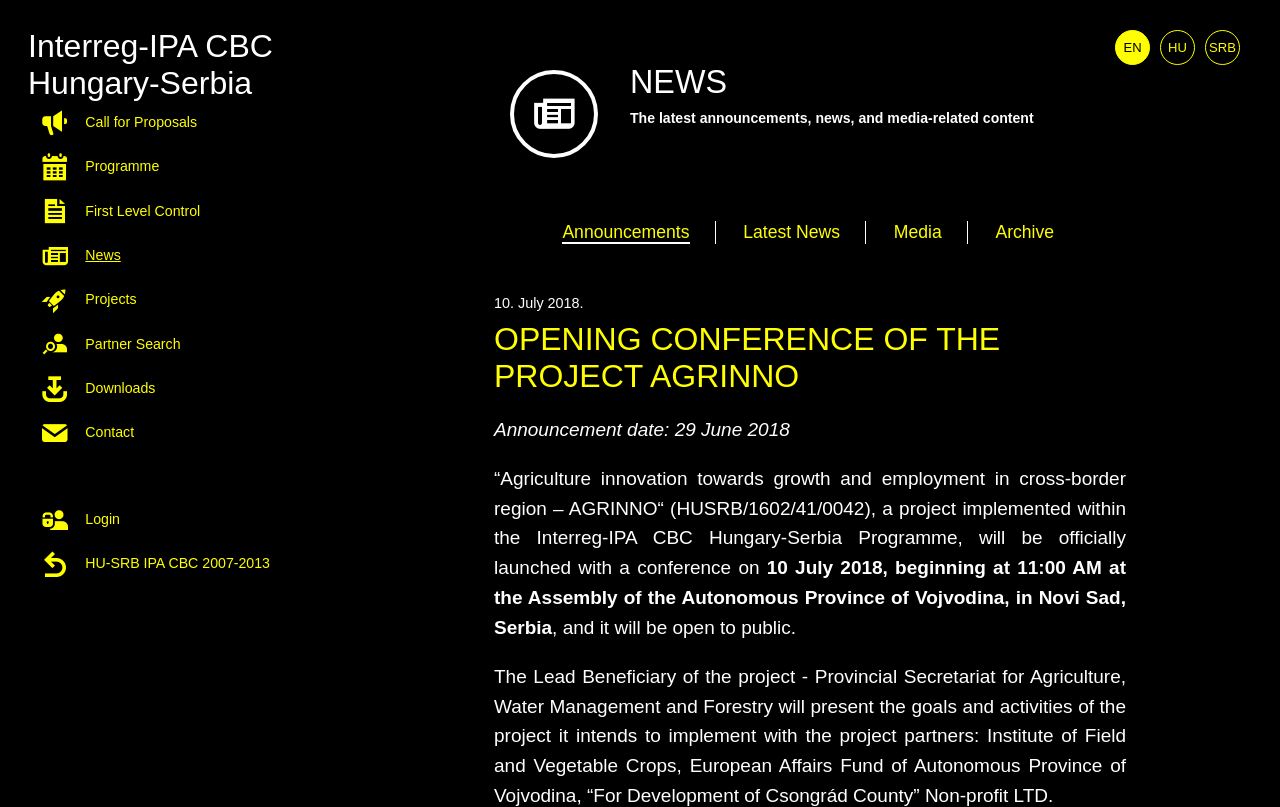Provide the bounding box coordinates for the UI element that is described as: "First Level Control".

[0.03, 0.234, 0.266, 0.289]